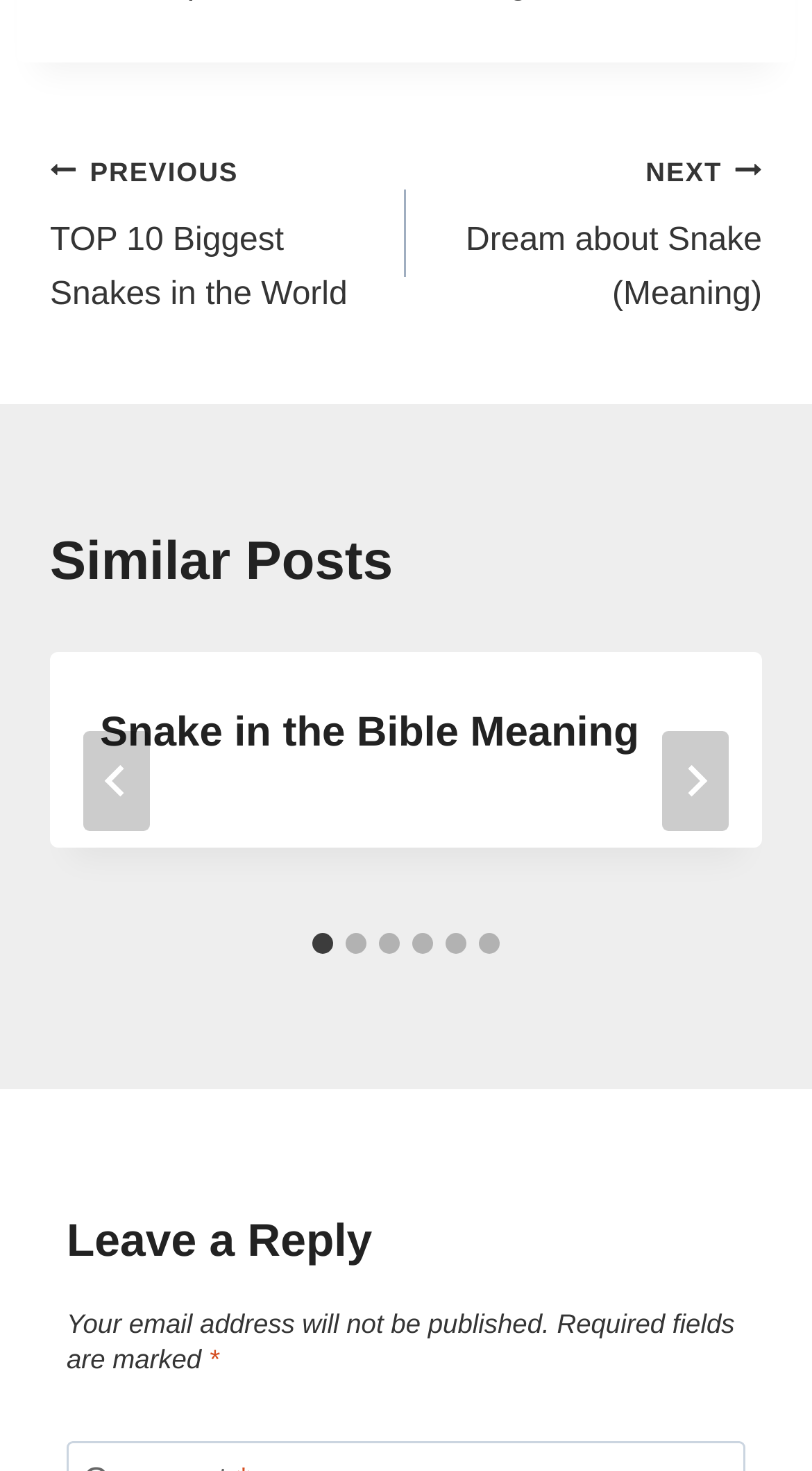Answer the following query with a single word or phrase:
How many slides are there in the similar posts section?

6